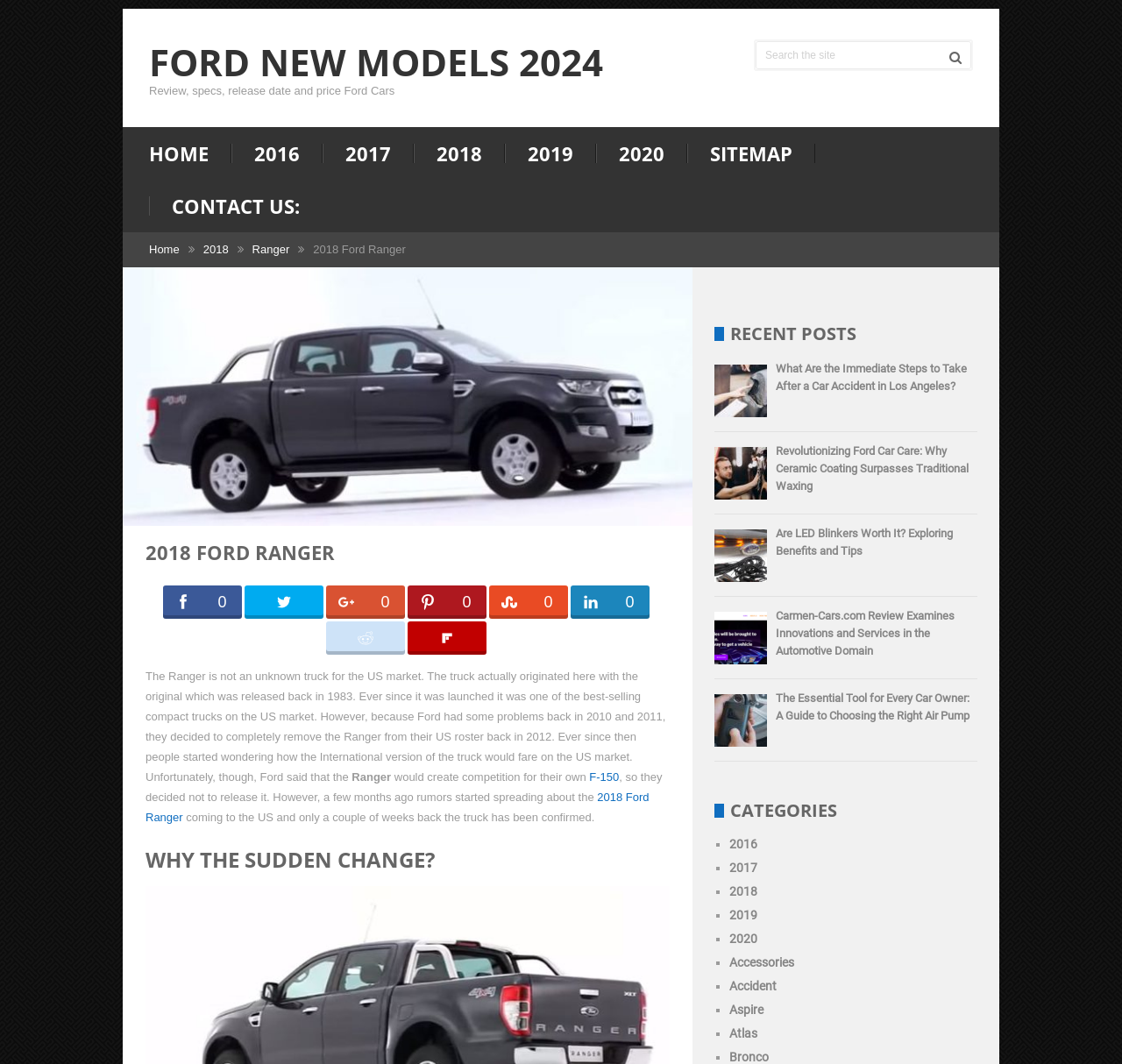Why did Ford remove the Ranger from their US roster?
Based on the screenshot, provide your answer in one word or phrase.

Due to problems in 2010 and 2011